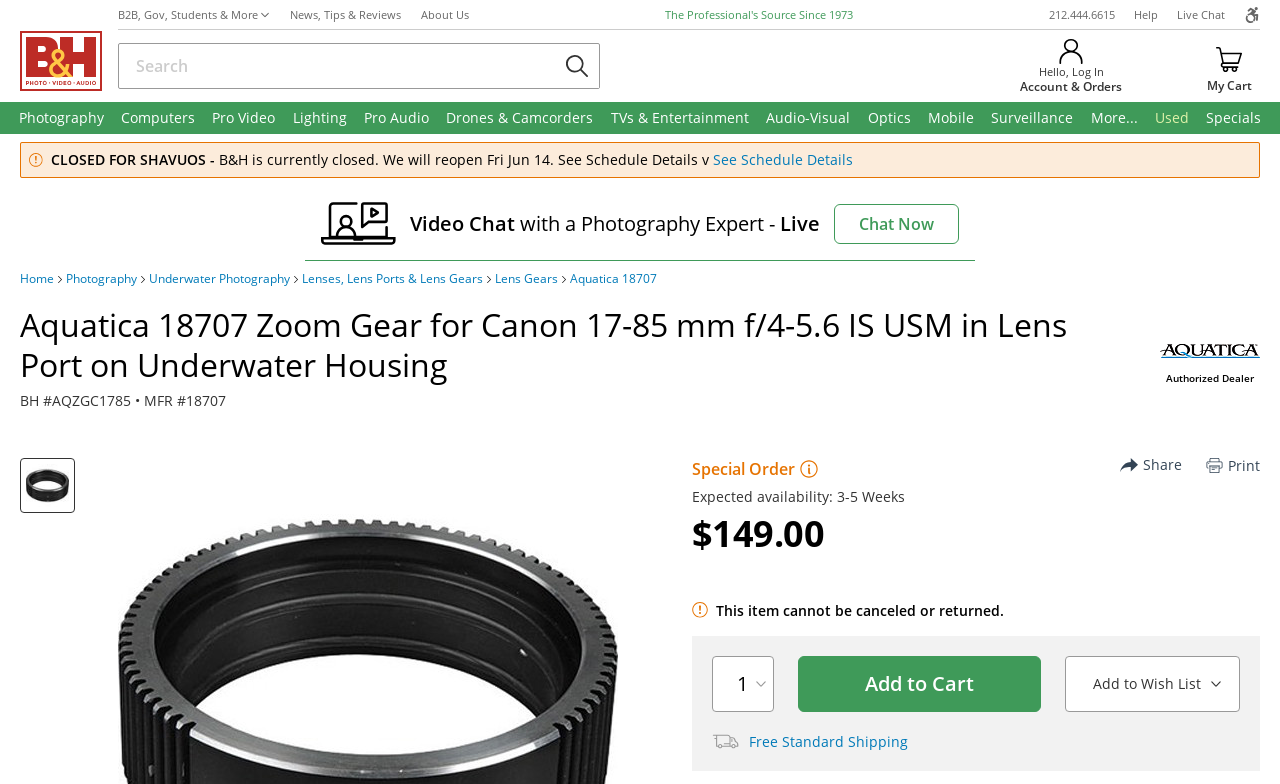Determine the bounding box of the UI element mentioned here: "Specs". The coordinates must be in the format [left, top, right, bottom] with values ranging from 0 to 1.

[0.119, 0.256, 0.185, 0.31]